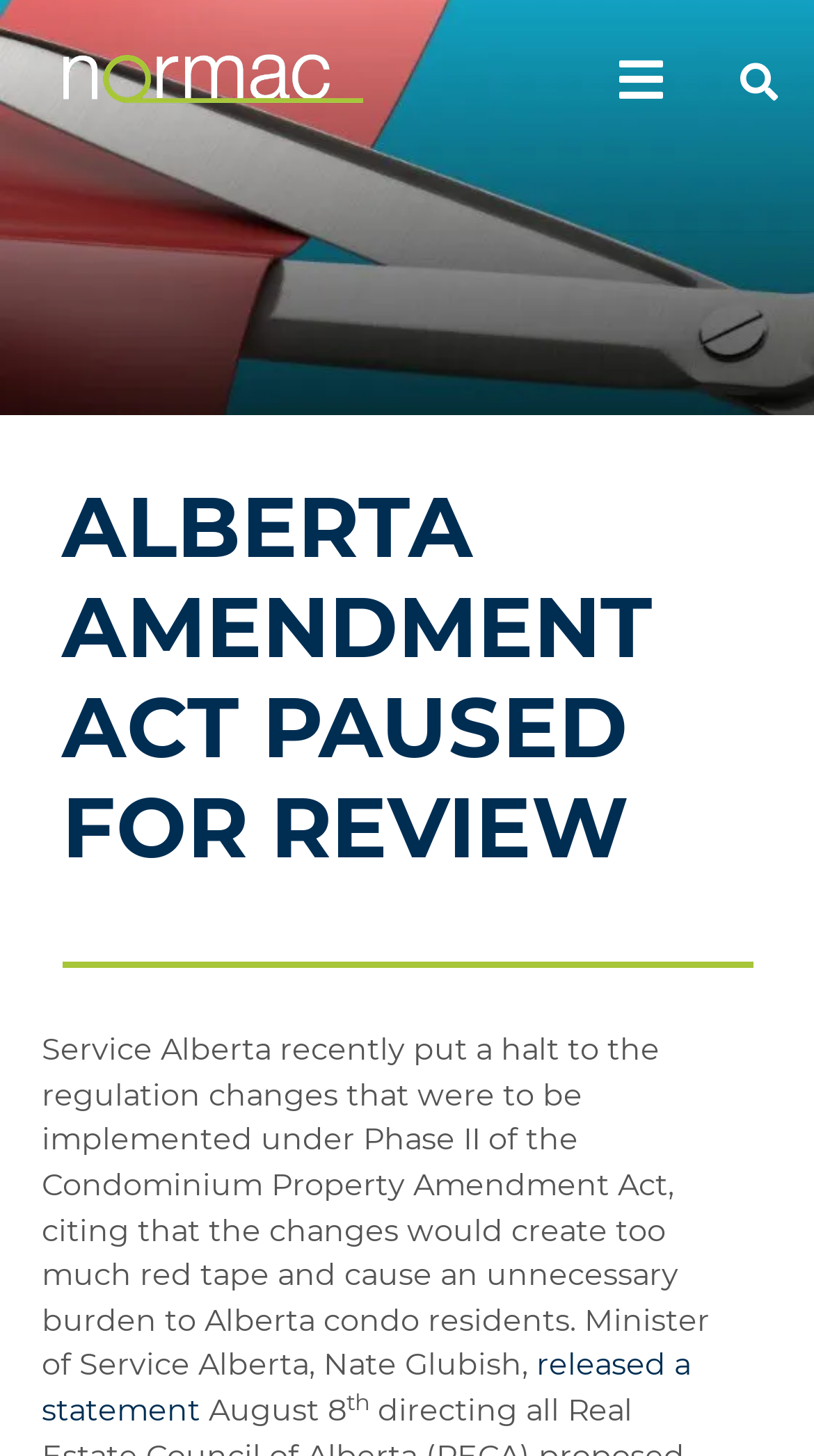Please reply with a single word or brief phrase to the question: 
Who is the Minister of Service Alberta?

Nate Glubish